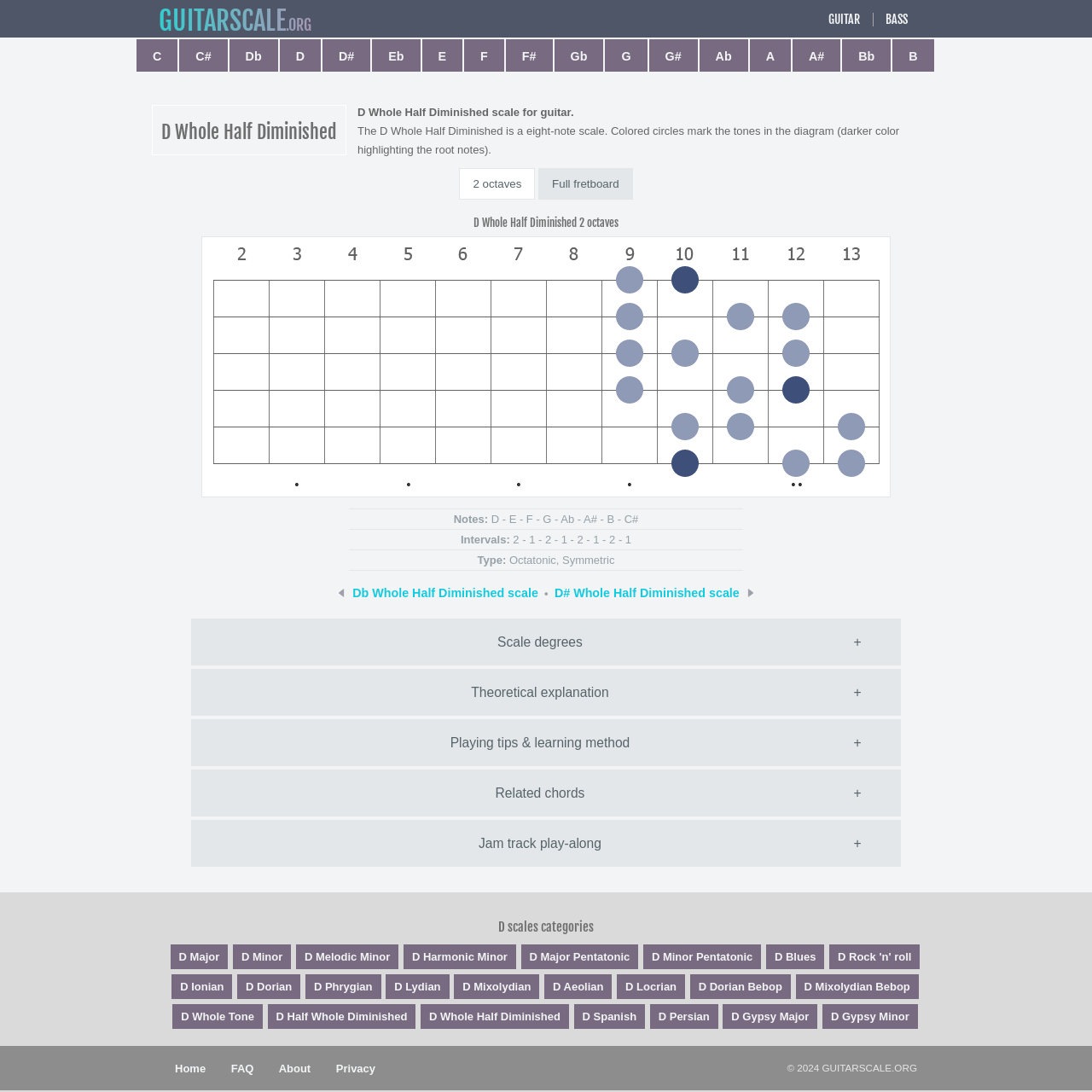Please determine the bounding box coordinates of the element to click on in order to accomplish the following task: "Click the '2 octaves' button". Ensure the coordinates are four float numbers ranging from 0 to 1, i.e., [left, top, right, bottom].

[0.421, 0.154, 0.49, 0.183]